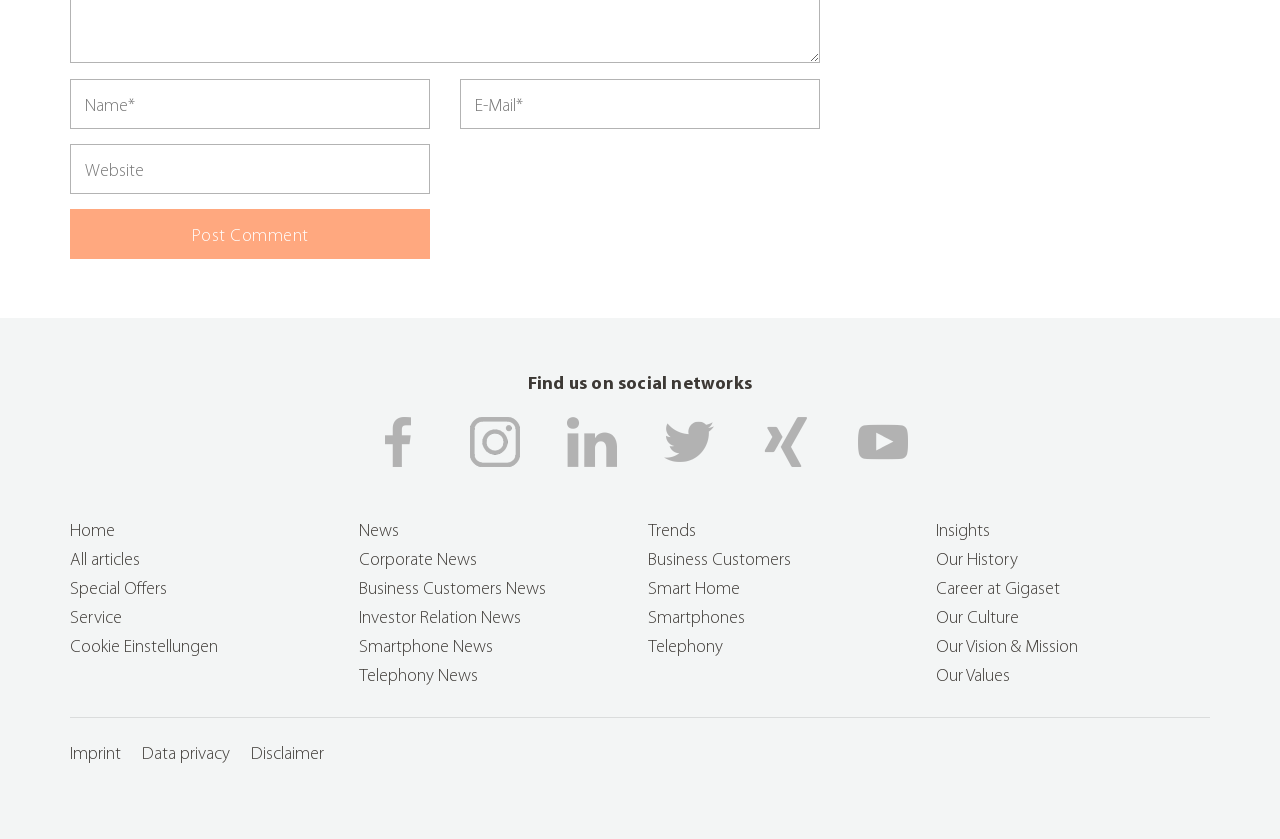What is the last link in the footer section?
Utilize the information in the image to give a detailed answer to the question.

The footer section of the webpage has several links, including Imprint, Data privacy, and Disclaimer, with Disclaimer being the last link in the sequence.